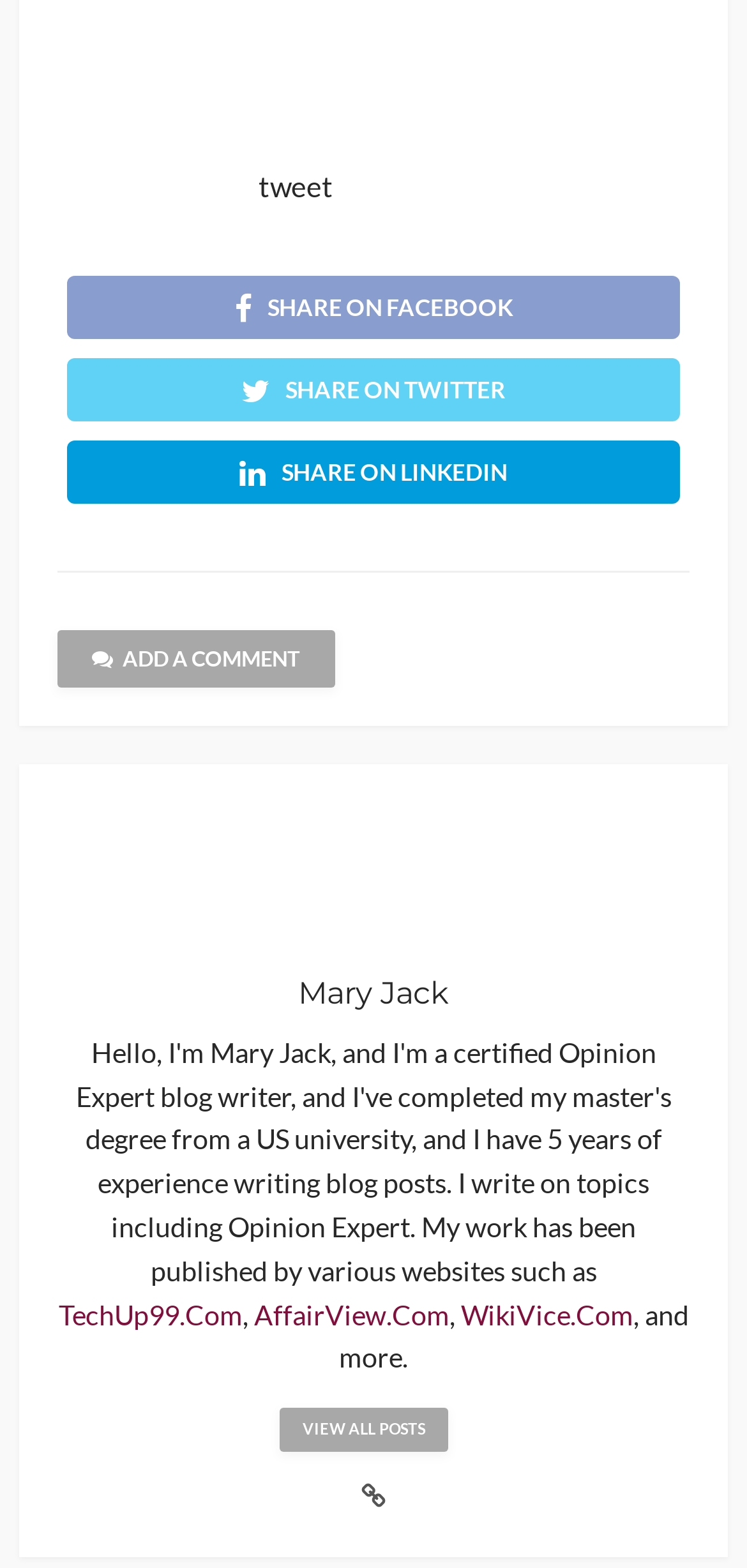How many social media platforms are available for sharing?
Answer the question based on the image using a single word or a brief phrase.

3